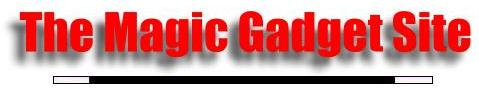What is the background of the webpage? Based on the screenshot, please respond with a single word or phrase.

Simple